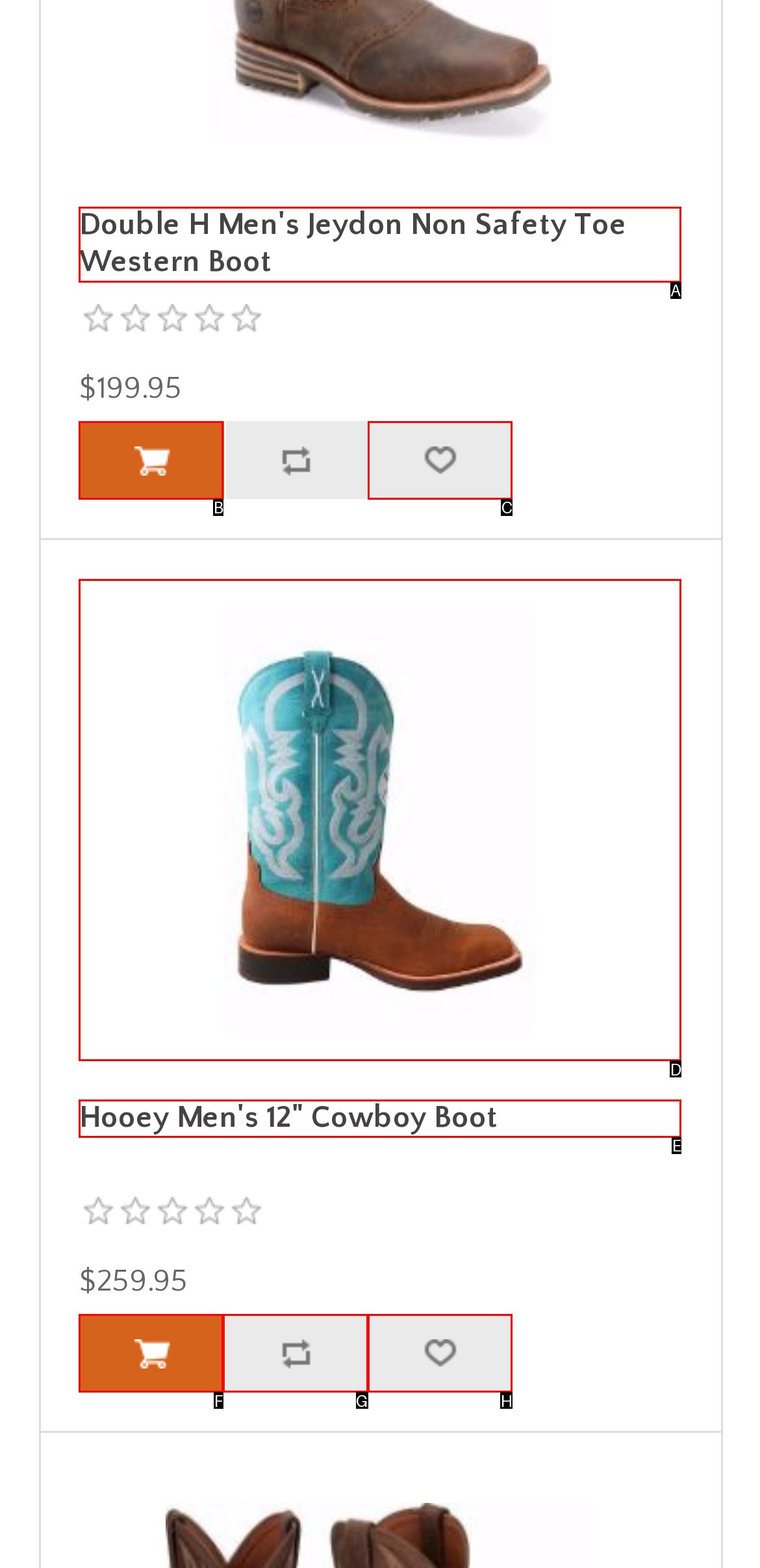To perform the task "Click the Search button", which UI element's letter should you select? Provide the letter directly.

None